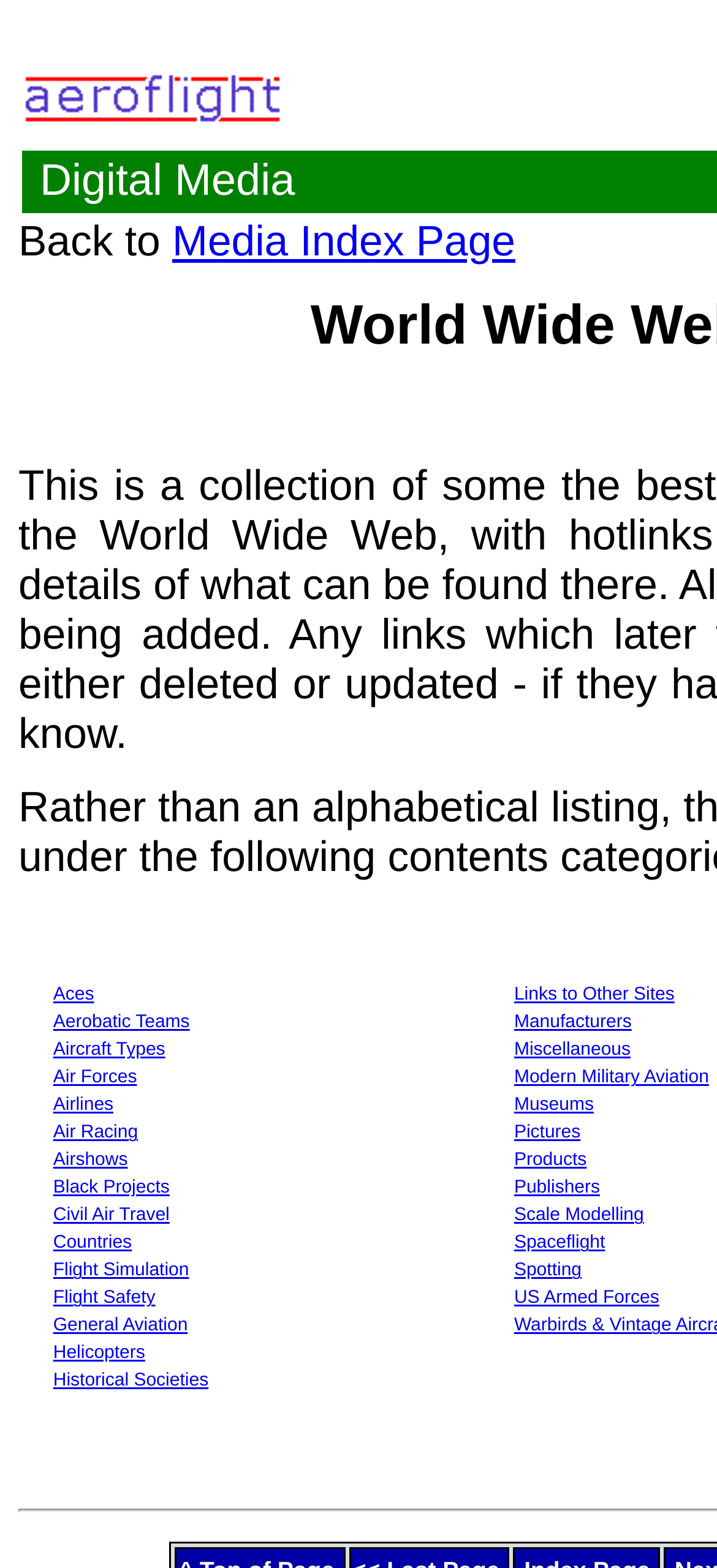Please identify the bounding box coordinates of the area I need to click to accomplish the following instruction: "View student information".

None